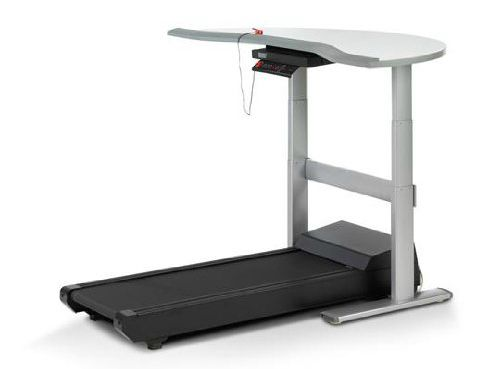Respond to the following question with a brief word or phrase:
Who can benefit from using the WalkStation Treadmill Desk?

Those working from home